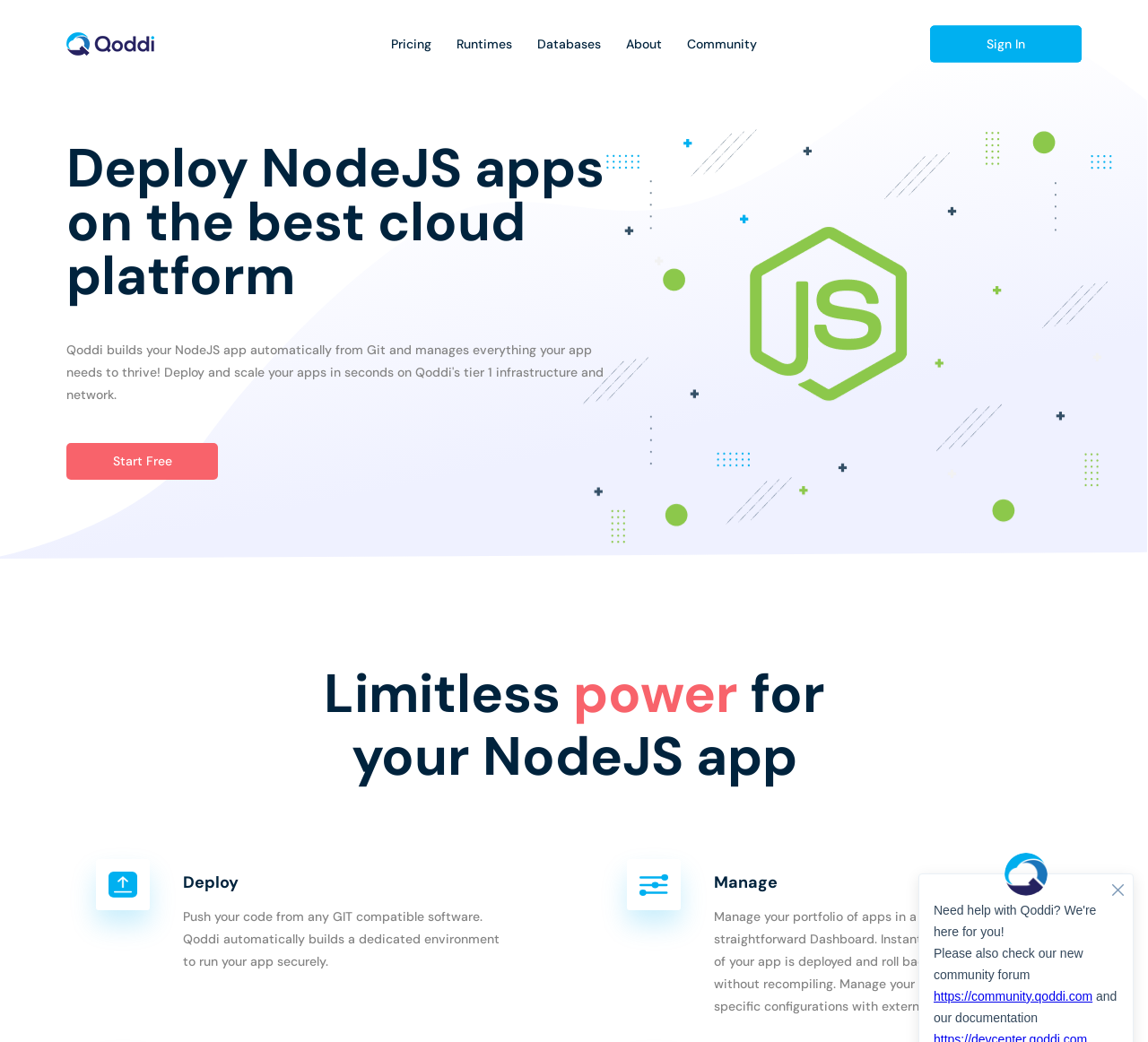Provide the bounding box coordinates of the section that needs to be clicked to accomplish the following instruction: "View pricing plans."

[0.341, 0.034, 0.376, 0.05]